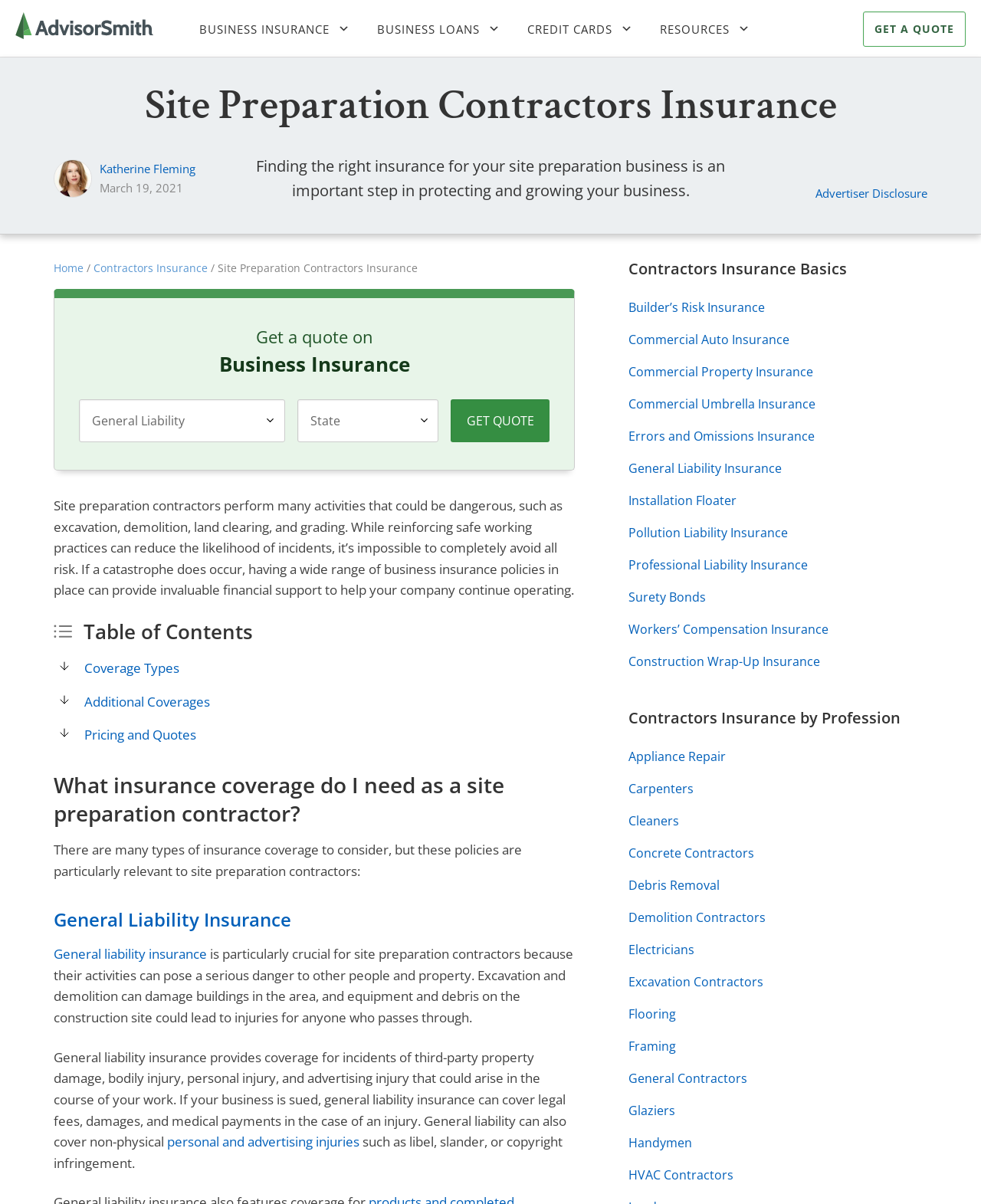Please give the bounding box coordinates of the area that should be clicked to fulfill the following instruction: "Learn about contractors insurance basics". The coordinates should be in the format of four float numbers from 0 to 1, i.e., [left, top, right, bottom].

[0.641, 0.215, 0.945, 0.231]